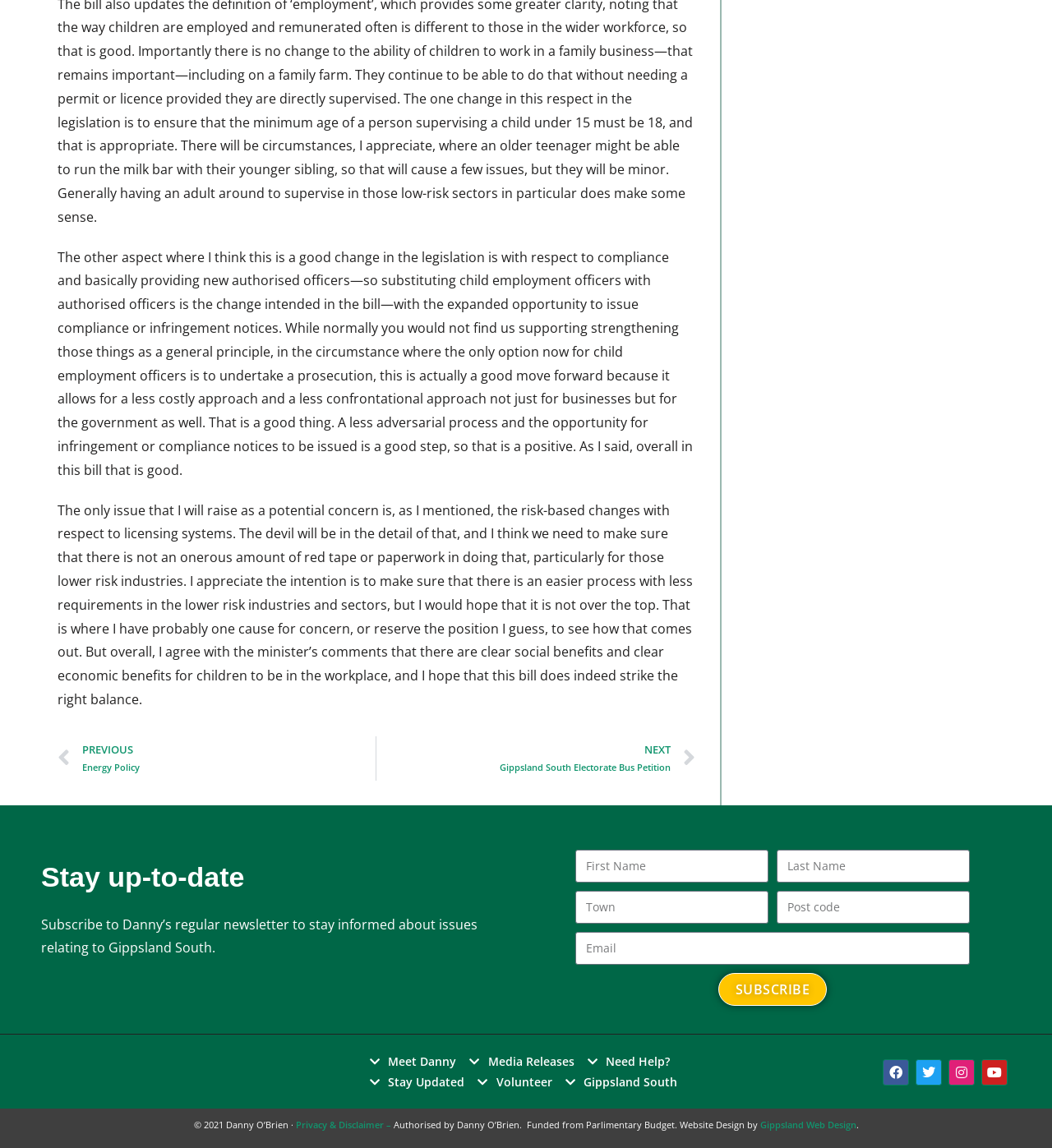Identify the bounding box for the UI element that is described as follows: "Instagram".

[0.901, 0.923, 0.926, 0.946]